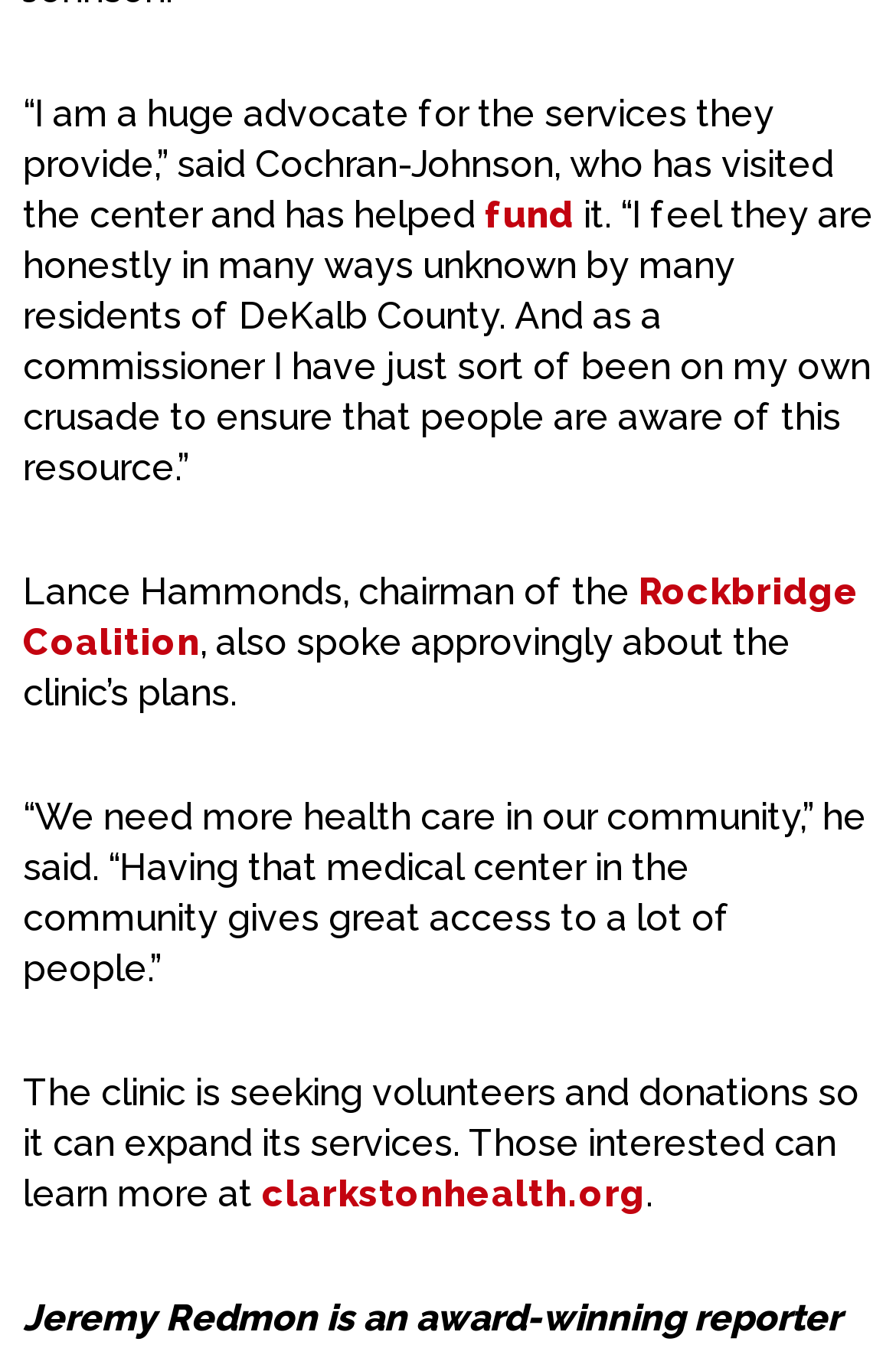Who is the commissioner mentioned in the article?
Please provide a comprehensive answer based on the details in the screenshot.

The article mentions a quote from Cochran-Johnson, who is a commissioner, and has visited the center and helped to raise awareness about its services.